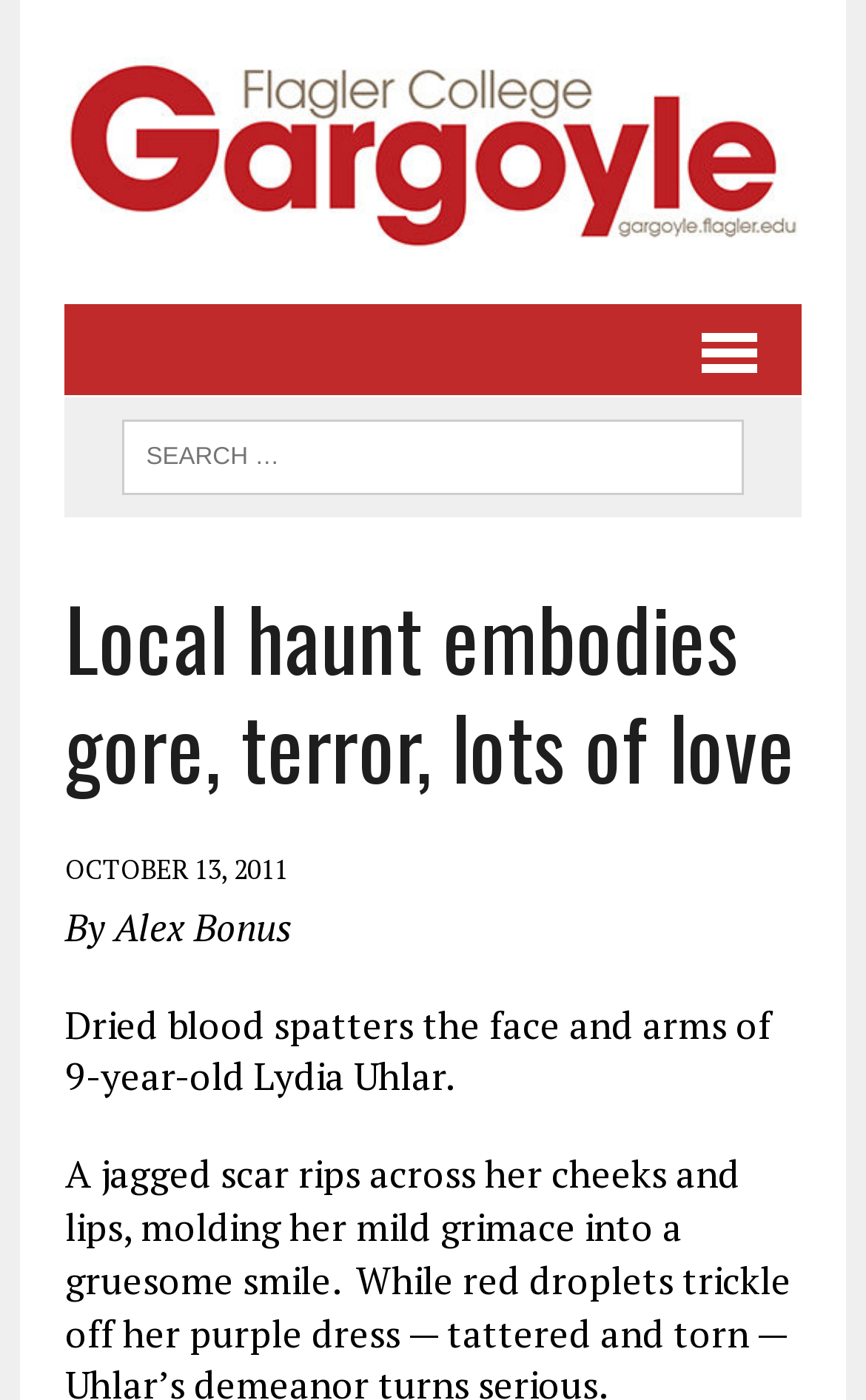Extract the bounding box of the UI element described as: "English".

None